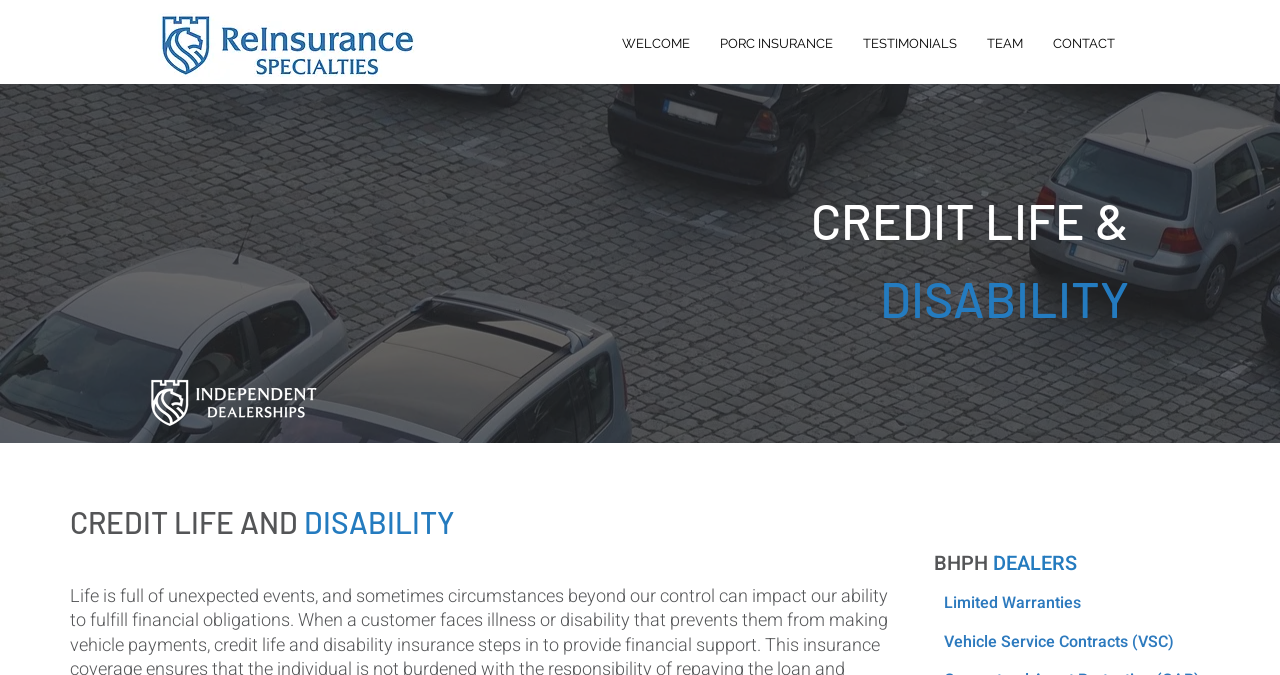What type of insurance is mentioned?
Please provide a single word or phrase as the answer based on the screenshot.

Credit Life and Disability